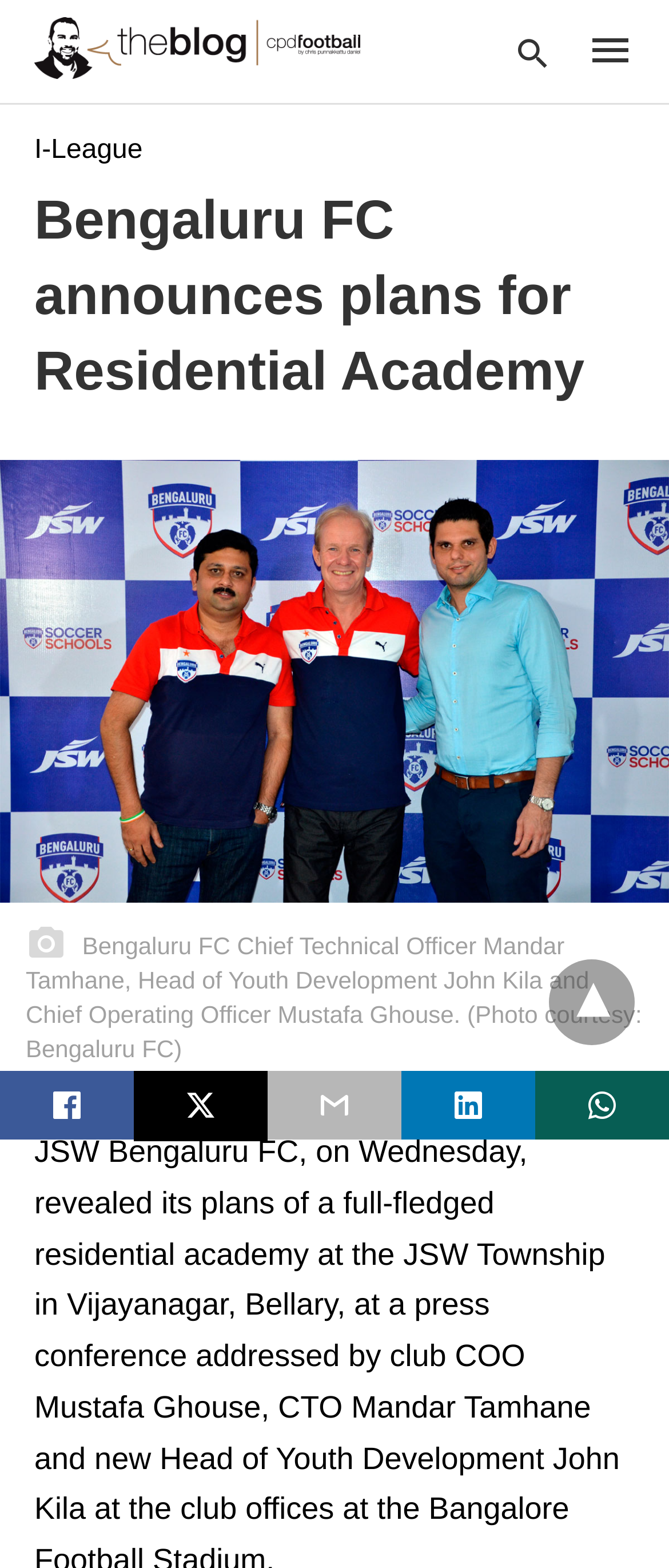How many social media sharing links are there?
Please use the image to deliver a detailed and complete answer.

There are four social media sharing links located at the bottom of the webpage, which are 'twitter share', and three other links represented by icons '', '', and ''.